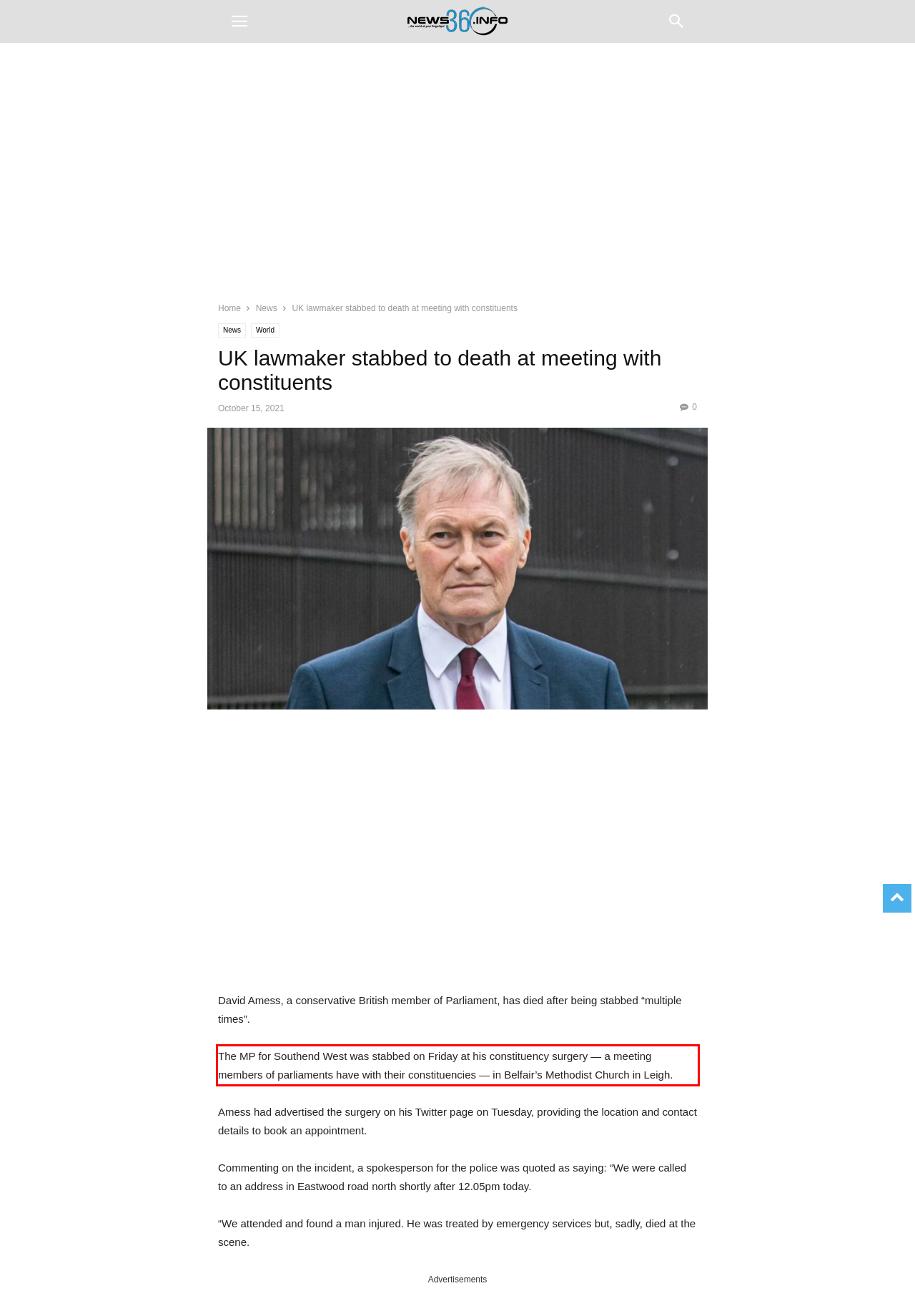You are provided with a screenshot of a webpage containing a red bounding box. Please extract the text enclosed by this red bounding box.

The MP for Southend West was stabbed on Friday at his constituency surgery — a meeting members of parliaments have with their constituencies — in Belfair’s Methodist Church in Leigh.